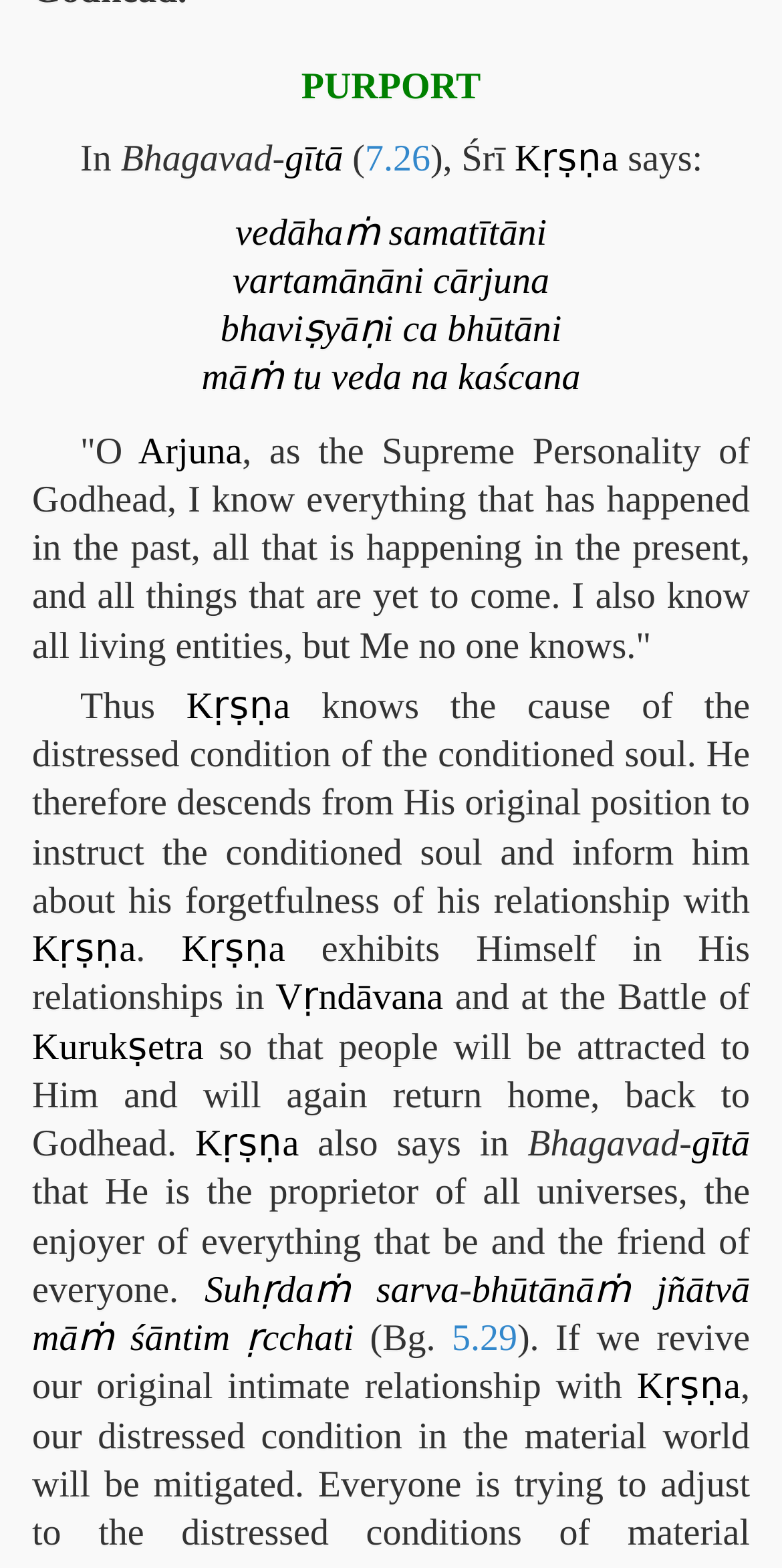What does Kṛṣṇa know according to the quote?
Give a single word or phrase as your answer by examining the image.

Everything